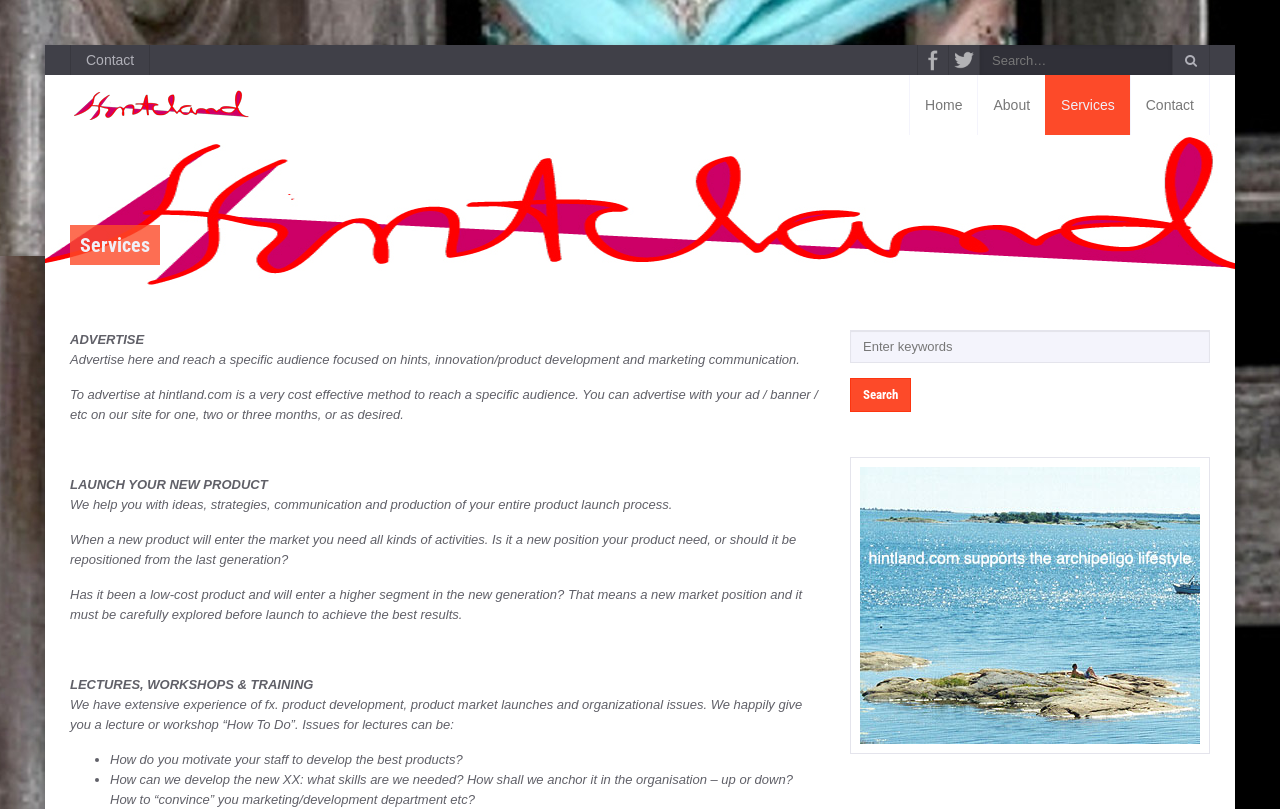Identify the bounding box coordinates for the UI element described as follows: "parent_node: Search for: value="Search"". Ensure the coordinates are four float numbers between 0 and 1, formatted as [left, top, right, bottom].

[0.664, 0.467, 0.712, 0.509]